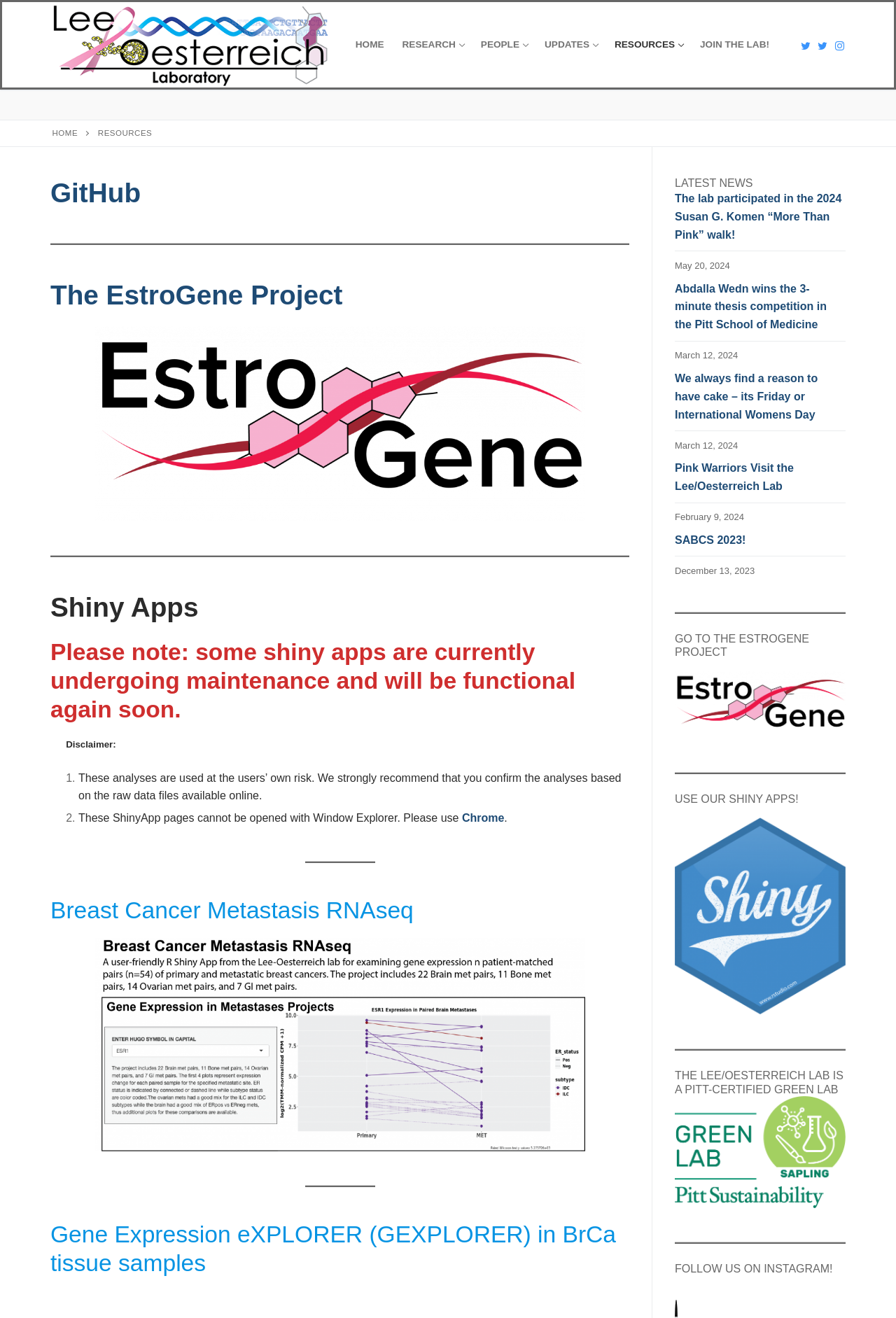Identify the bounding box coordinates of the clickable region to carry out the given instruction: "Read about Breast Cancer Metastasis RNAseq".

[0.056, 0.68, 0.702, 0.702]